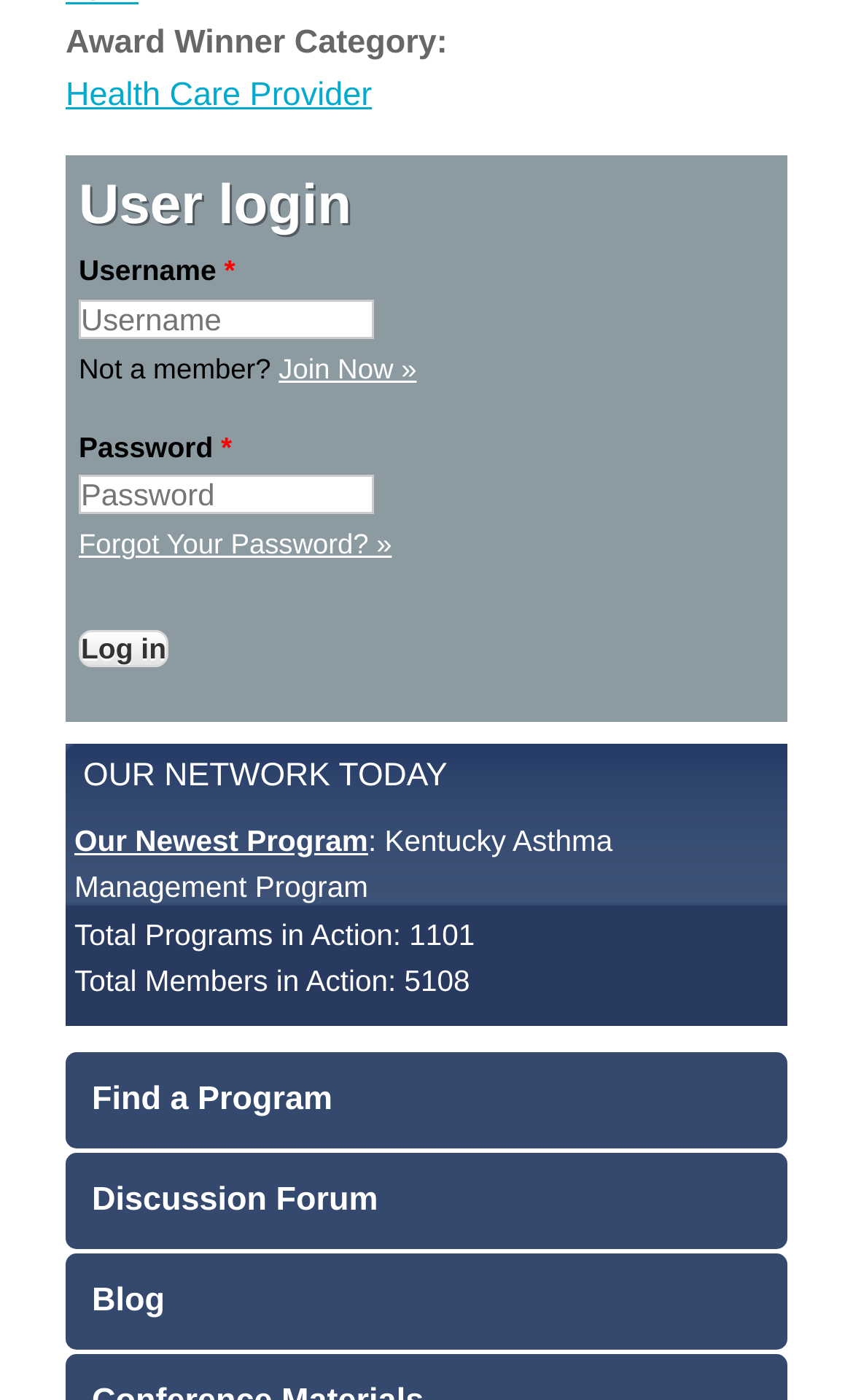Pinpoint the bounding box coordinates of the clickable area needed to execute the instruction: "Enter username". The coordinates should be specified as four float numbers between 0 and 1, i.e., [left, top, right, bottom].

[0.092, 0.214, 0.438, 0.242]